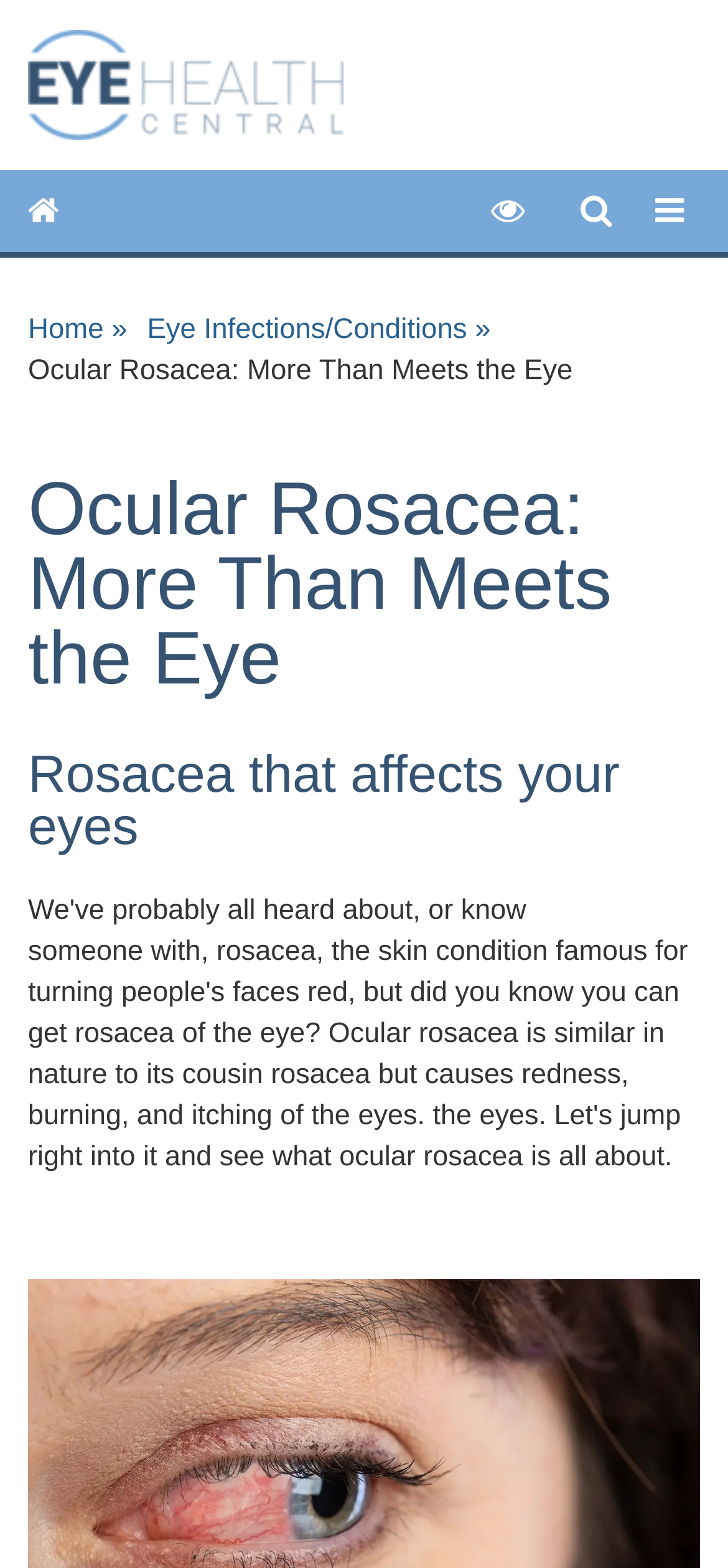How many menu items are in the top menu?
Look at the screenshot and respond with one word or a short phrase.

3